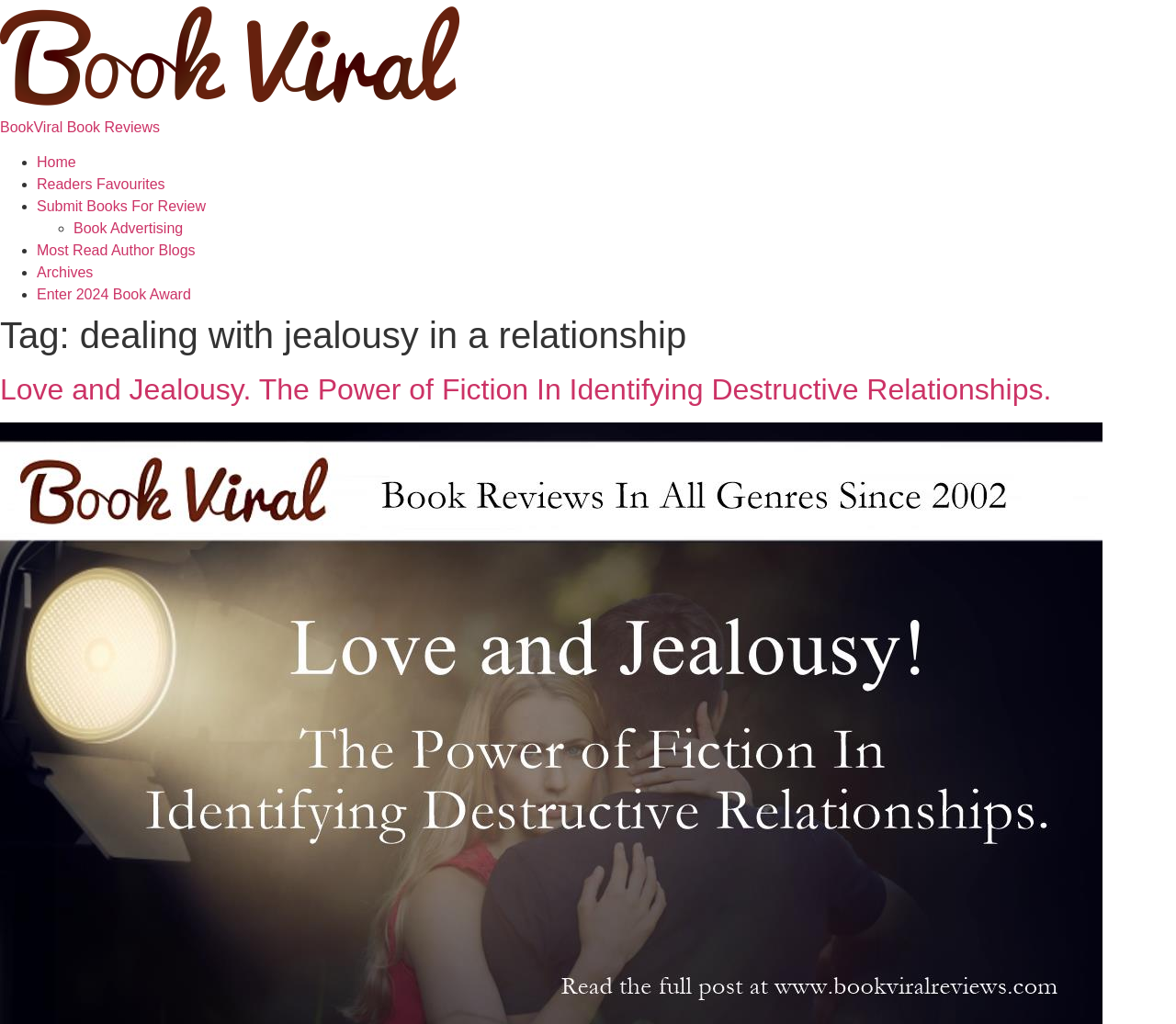What is the topic of the current webpage?
Using the image as a reference, answer the question with a short word or phrase.

dealing with jealousy in a relationship